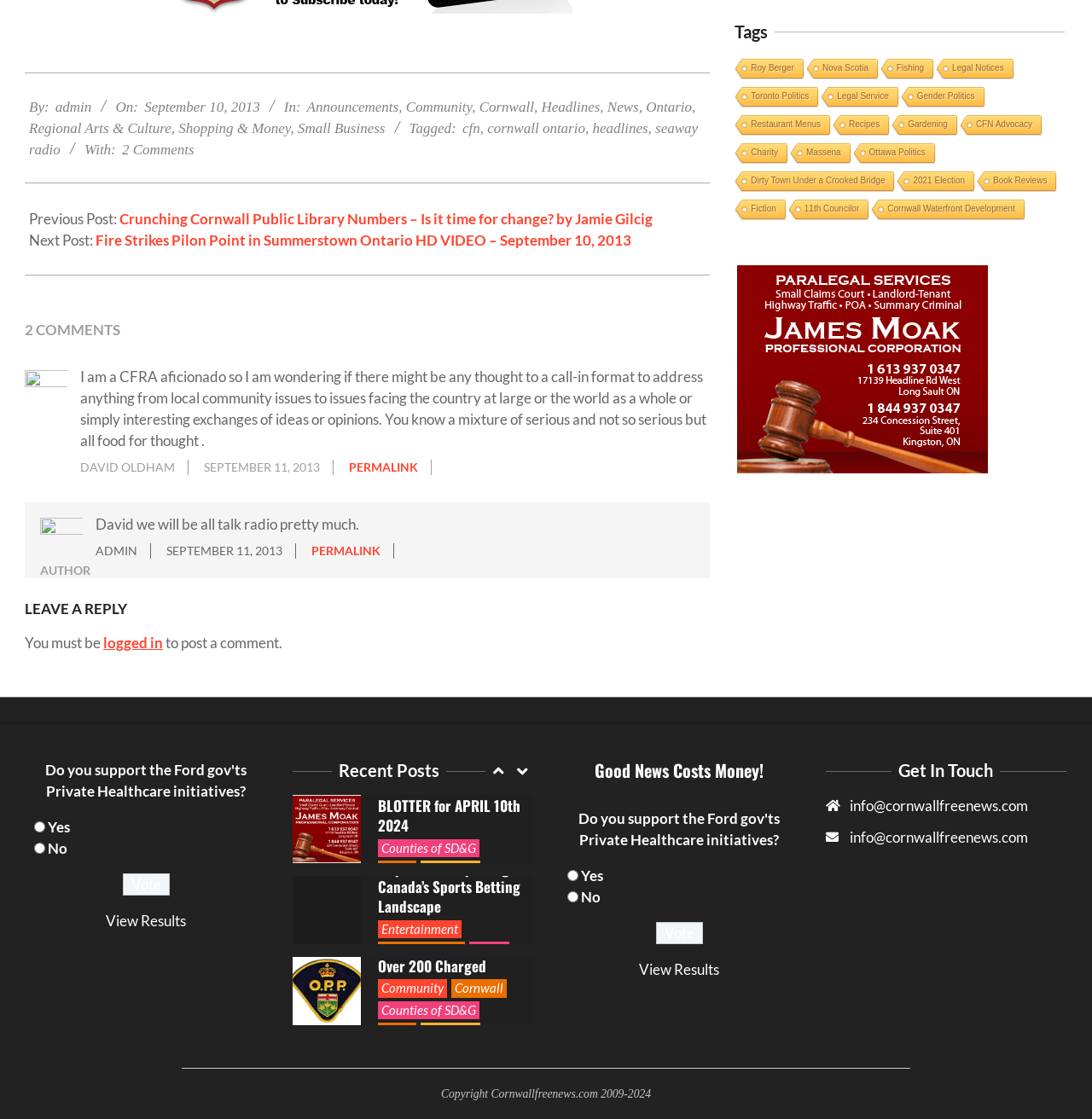Bounding box coordinates should be in the format (top-left x, top-left y, bottom-right x, bottom-right y) and all values should be floating point numbers between 0 and 1. Determine the bounding box coordinate for the UI element described as: Counties of SD&G

[0.346, 0.75, 0.439, 0.766]